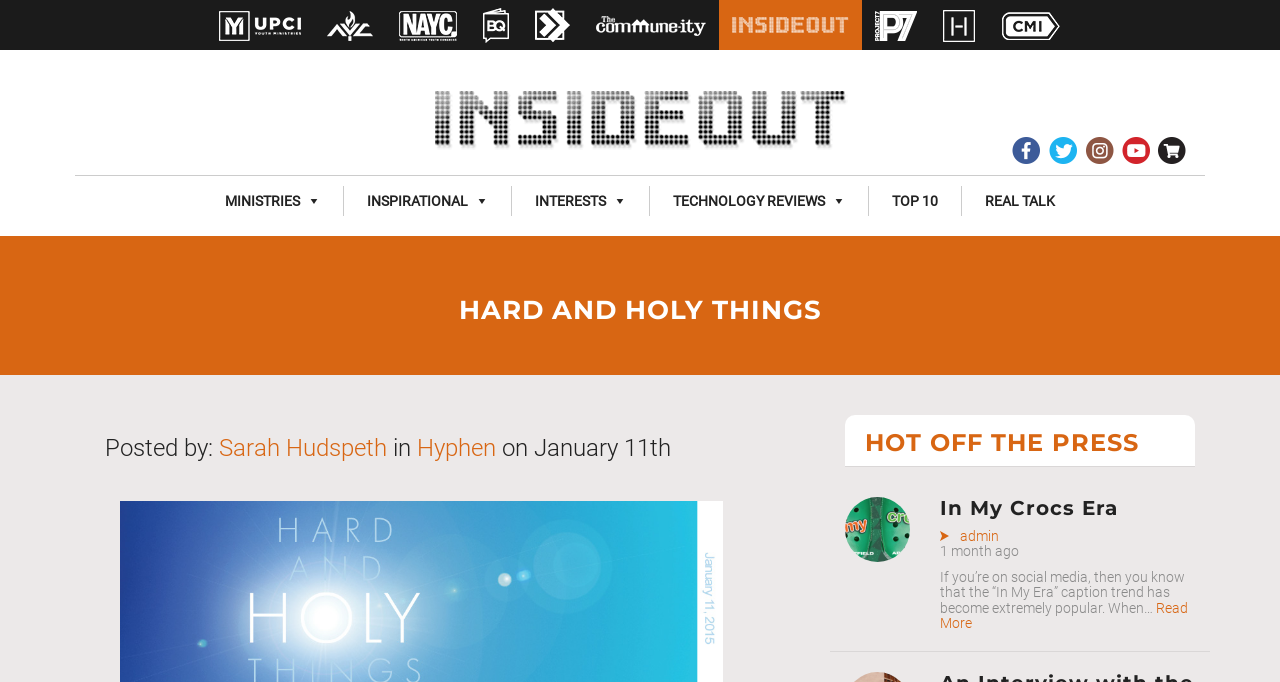Determine the bounding box coordinates for the clickable element to execute this instruction: "Click on the InsideOut link". Provide the coordinates as four float numbers between 0 and 1, i.e., [left, top, right, bottom].

[0.562, 0.0, 0.673, 0.073]